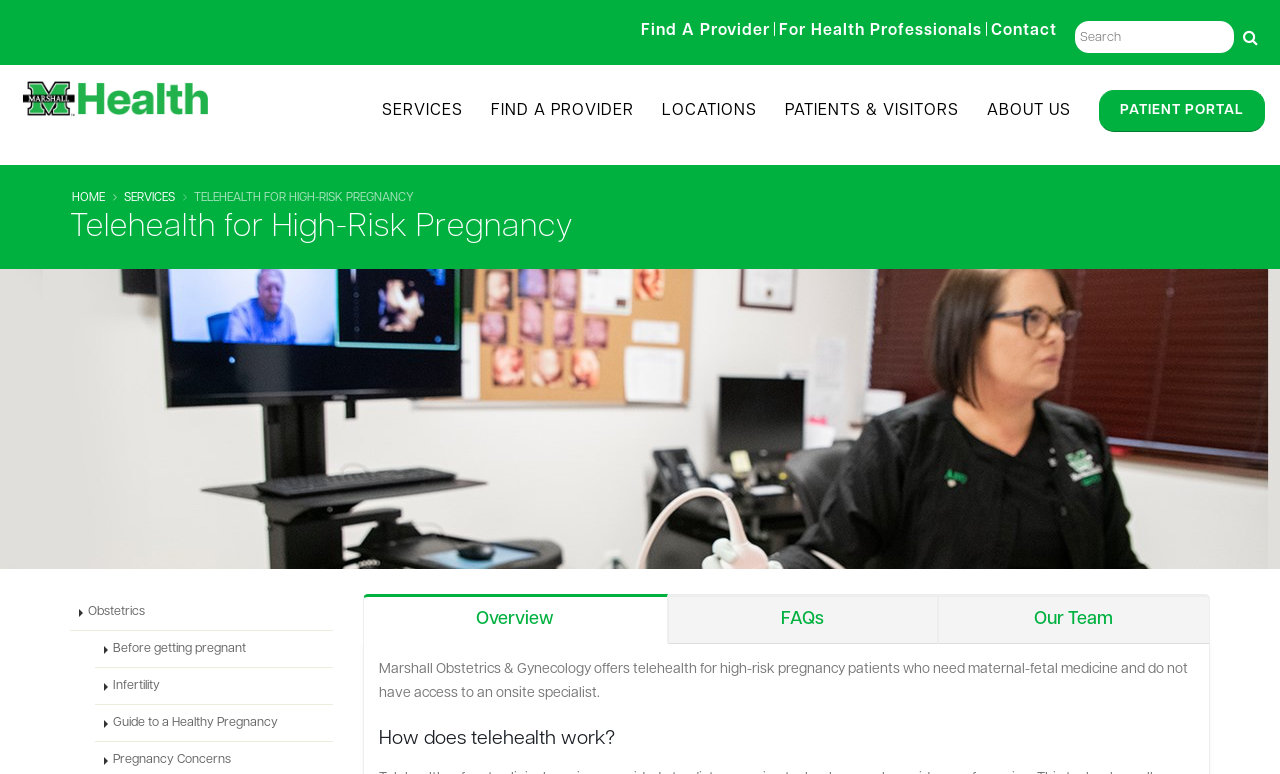What is the main service offered by Marshall Health? Observe the screenshot and provide a one-word or short phrase answer.

Telehealth for High-Risk Pregnancy